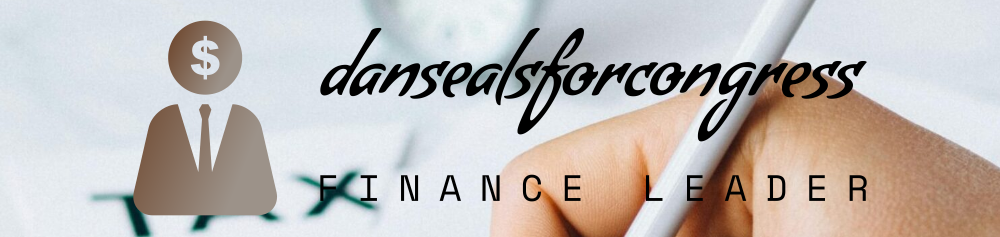Given the content of the image, can you provide a detailed answer to the question?
What is the font style of 'dansealsforcongress'?

The name 'dansealsforcongress' is displayed in a modern, stylized font, which gives a contemporary and approachable image, suggesting that Dan Seals is a forward-thinking and relatable candidate.